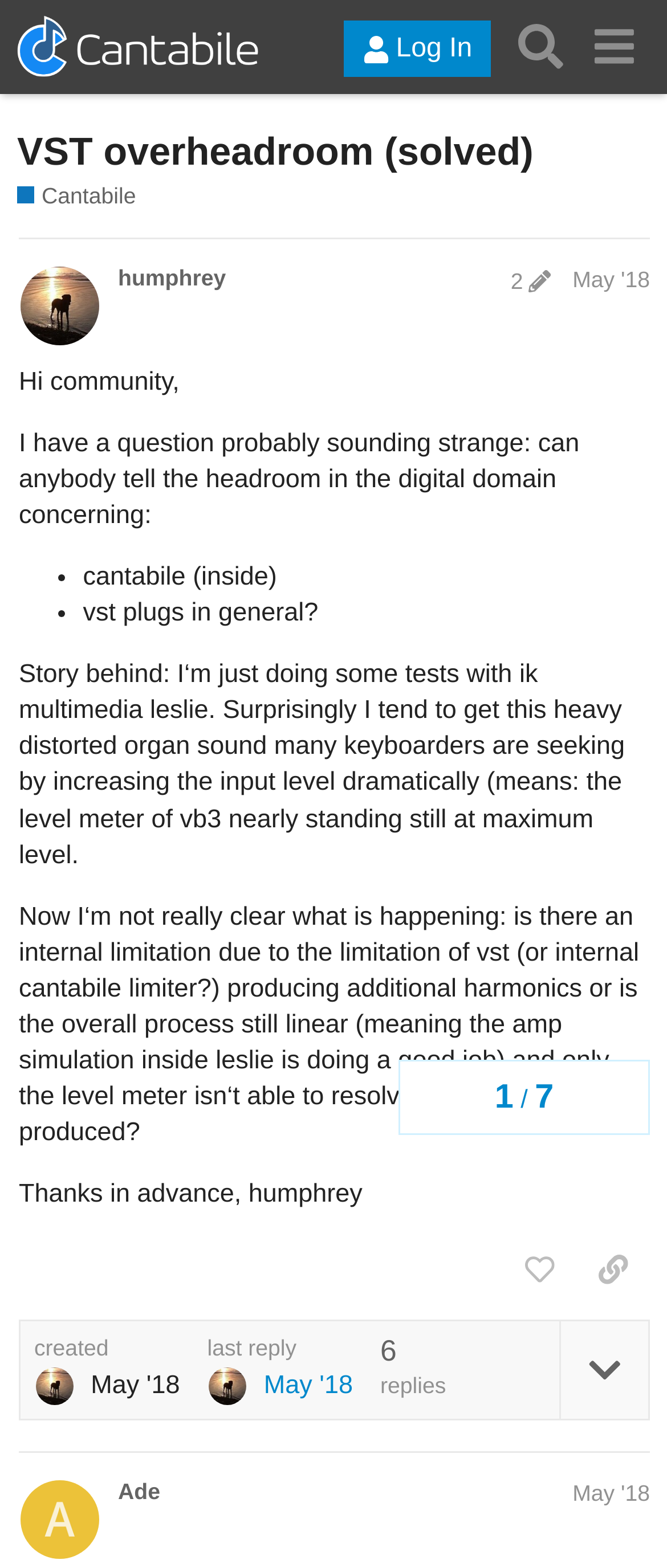Determine the bounding box coordinates of the clickable region to follow the instruction: "Search for topics".

[0.755, 0.007, 0.865, 0.053]